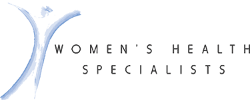Please answer the following query using a single word or phrase: 
What is the tone conveyed by the logo?

Care and vitality